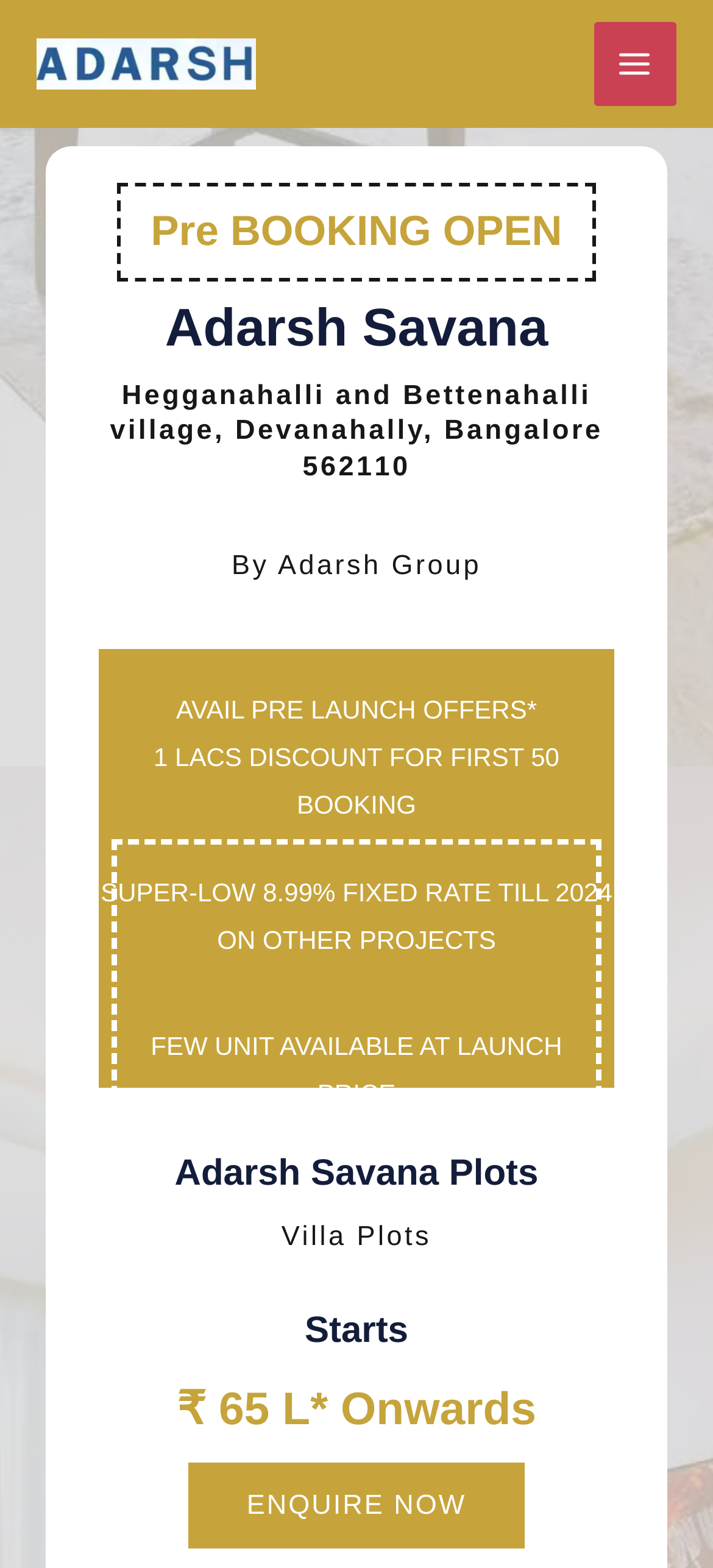Refer to the image and offer a detailed explanation in response to the question: What is the discount for the first 50 bookings?

I found the discount for the first 50 bookings by looking at the StaticText element that says '1 LACS DISCOUNT FOR FIRST 50 BOOKING'. The discount is 1 LACS.